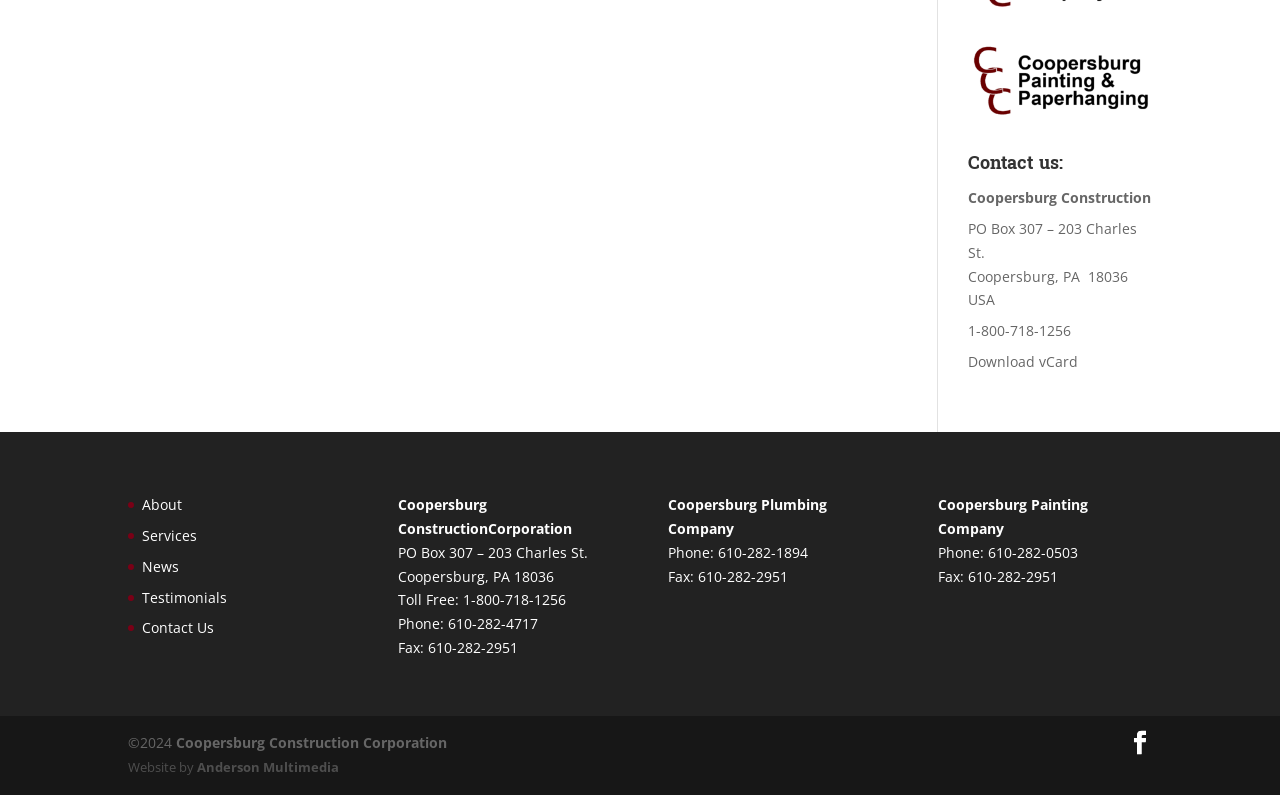Find and specify the bounding box coordinates that correspond to the clickable region for the instruction: "Scroll down".

None